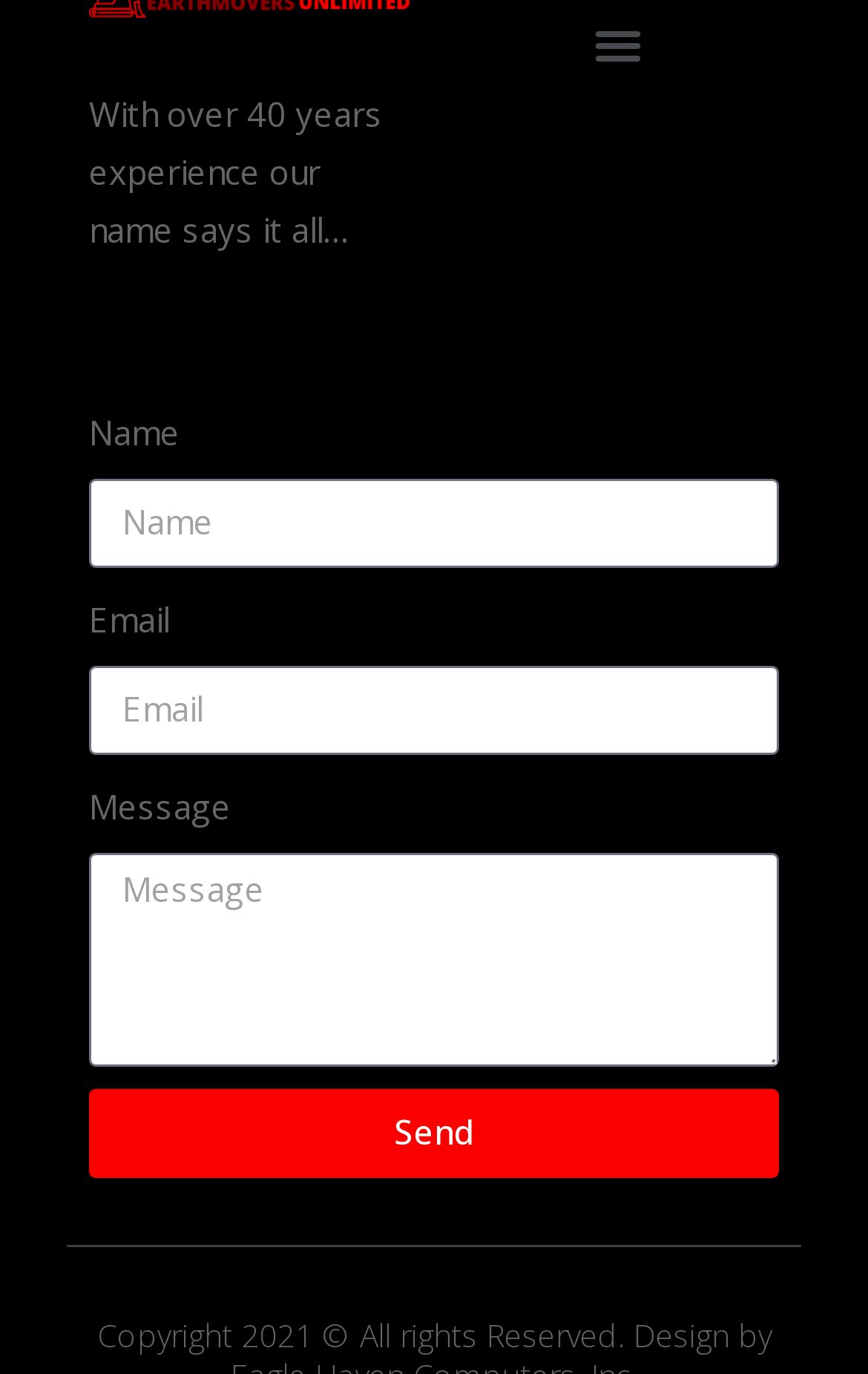What is the label of the last text box?
Look at the screenshot and respond with a single word or phrase.

Message